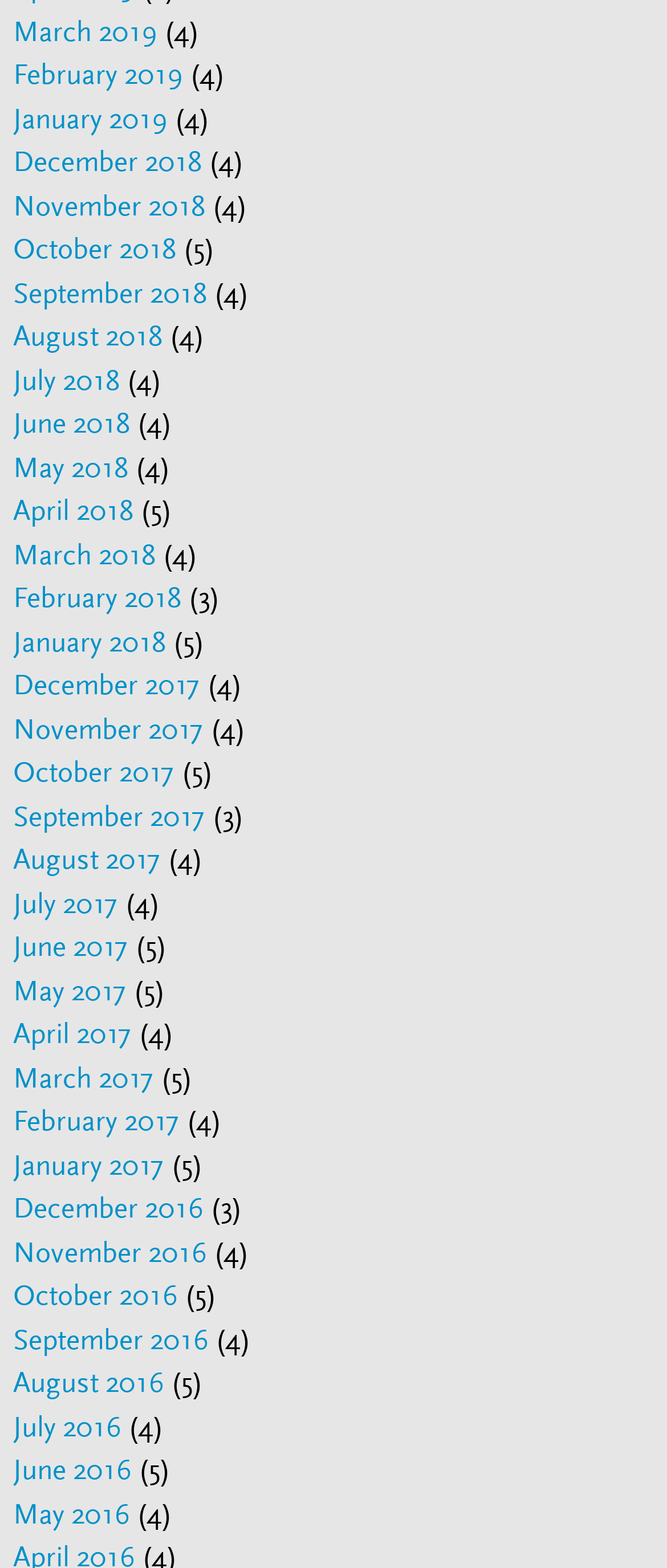Provide your answer in a single word or phrase: 
How many links are there for the year 2018?

12